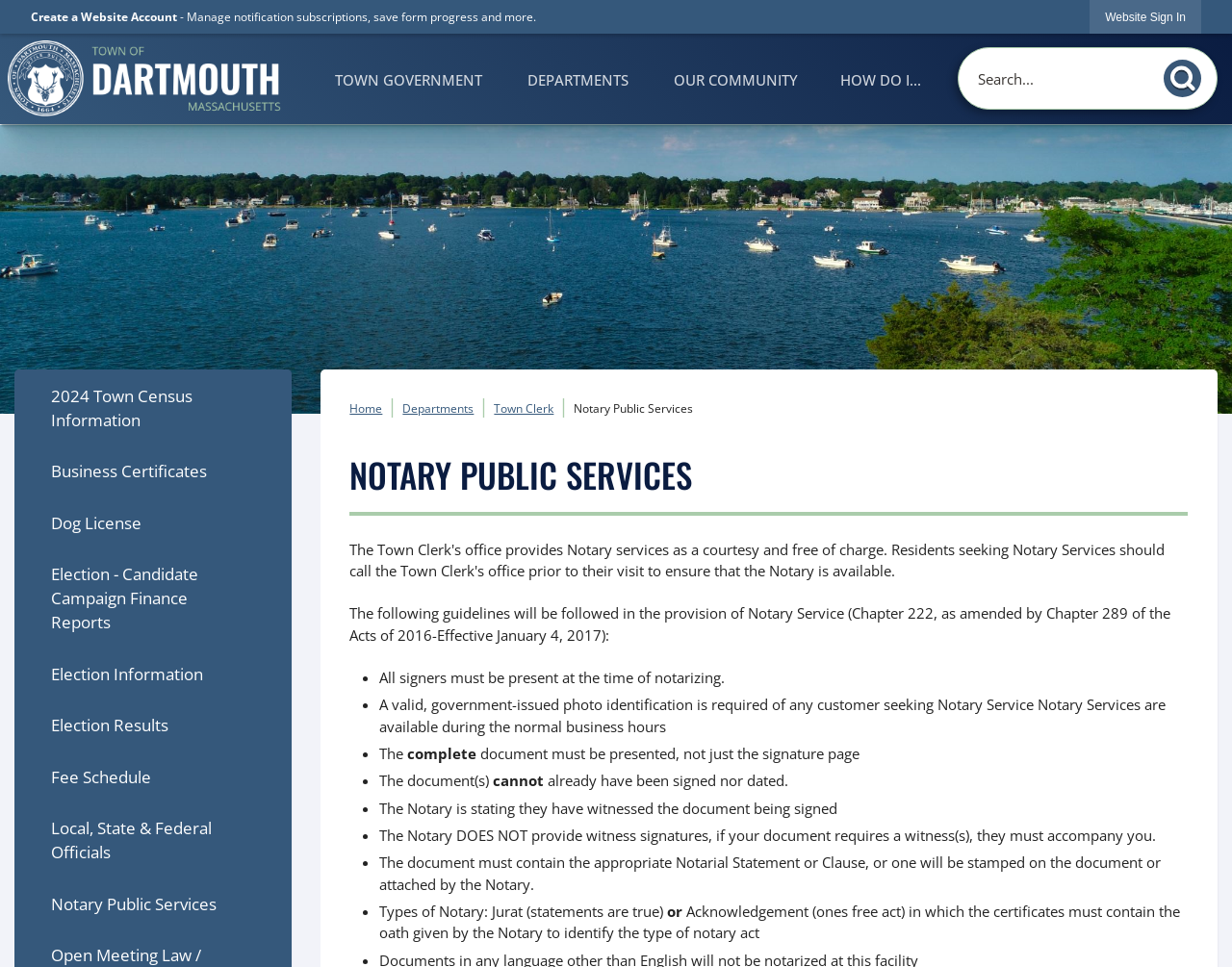What is required for Notary Service?
Respond to the question with a well-detailed and thorough answer.

According to the webpage, a valid, government-issued photo identification is required of any customer seeking Notary Service. This is stated in the guidelines for Notary Service, which outlines the necessary requirements for obtaining Notary Service.